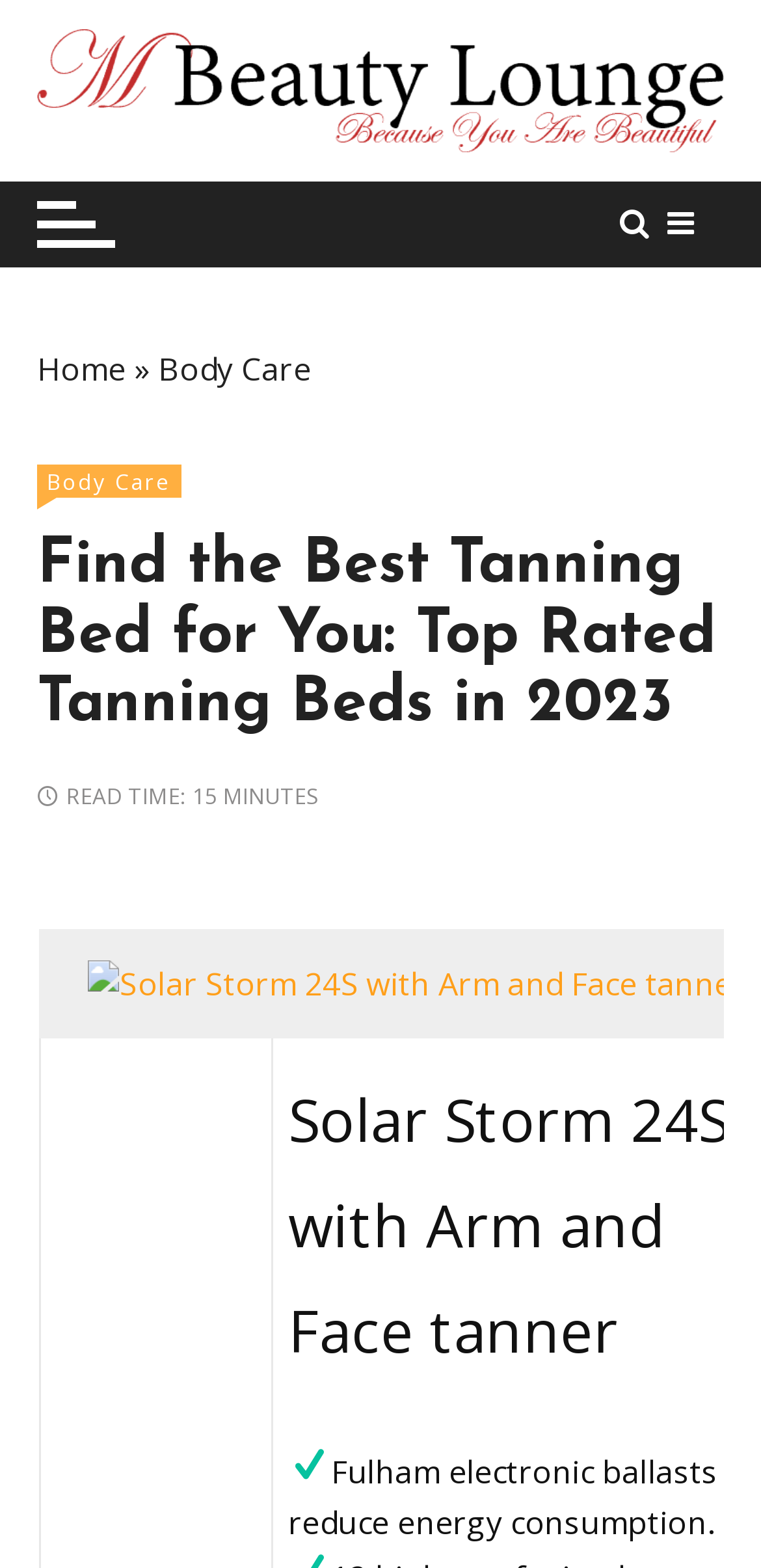Based on the element description, predict the bounding box coordinates (top-left x, top-left y, bottom-right x, bottom-right y) for the UI element in the screenshot: M Beauty Lounge

[0.048, 0.097, 0.67, 0.143]